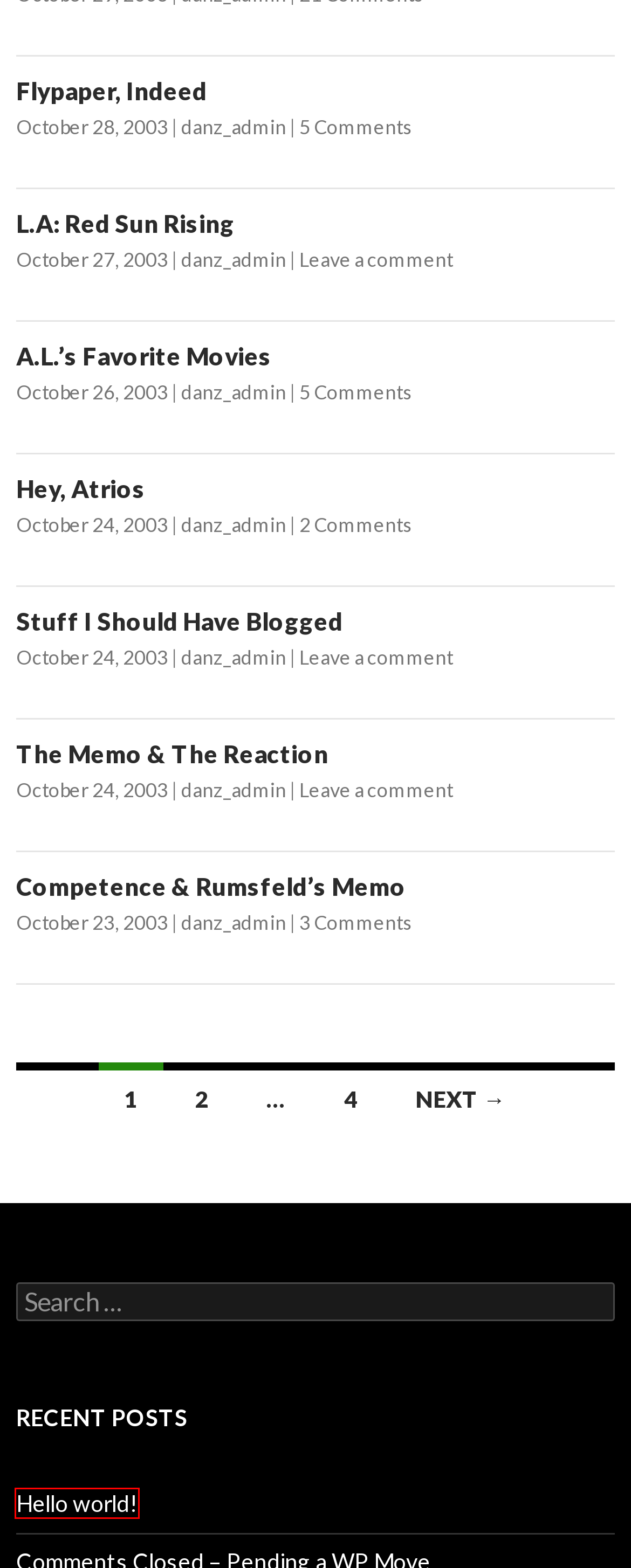You are presented with a screenshot of a webpage that includes a red bounding box around an element. Determine which webpage description best matches the page that results from clicking the element within the red bounding box. Here are the candidates:
A. October | 2003 | www.marcdanziger.com | Page 4
B. Competence & Rumsfeld’s Memo | www.marcdanziger.com
C. The Memo & The Reaction | www.marcdanziger.com
D. Hey, Atrios | www.marcdanziger.com
E. Flypaper, Indeed | www.marcdanziger.com
F. L.A: Red Sun Rising | www.marcdanziger.com
G. October | 2003 | www.marcdanziger.com | Page 2
H. Hello world! | www.marcdanziger.com

H